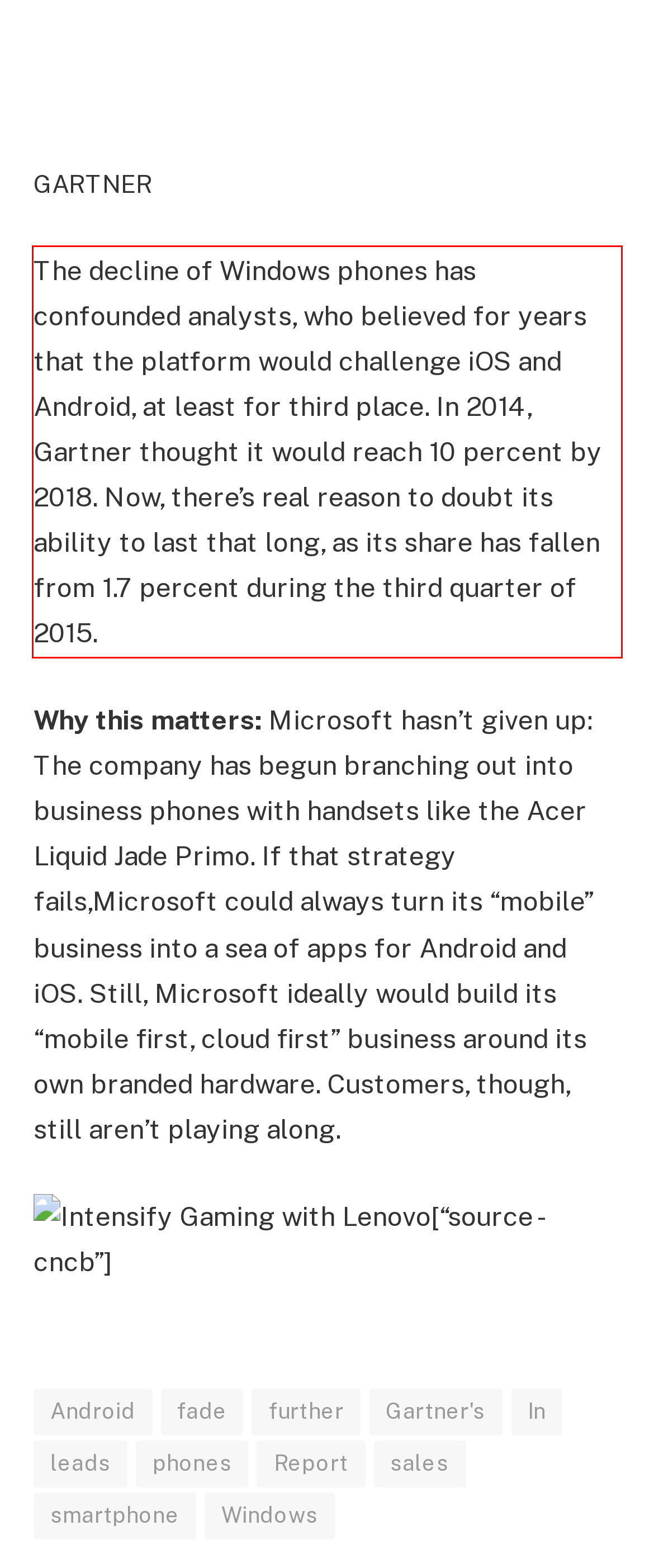Identify the text inside the red bounding box on the provided webpage screenshot by performing OCR.

The decline of Windows phones has confounded analysts, who believed for years that the platform would challenge iOS and Android, at least for third place. In 2014, Gartner thought it would reach 10 percent by 2018. Now, there’s real reason to doubt its ability to last that long, as its share has fallen from 1.7 percent during the third quarter of 2015.